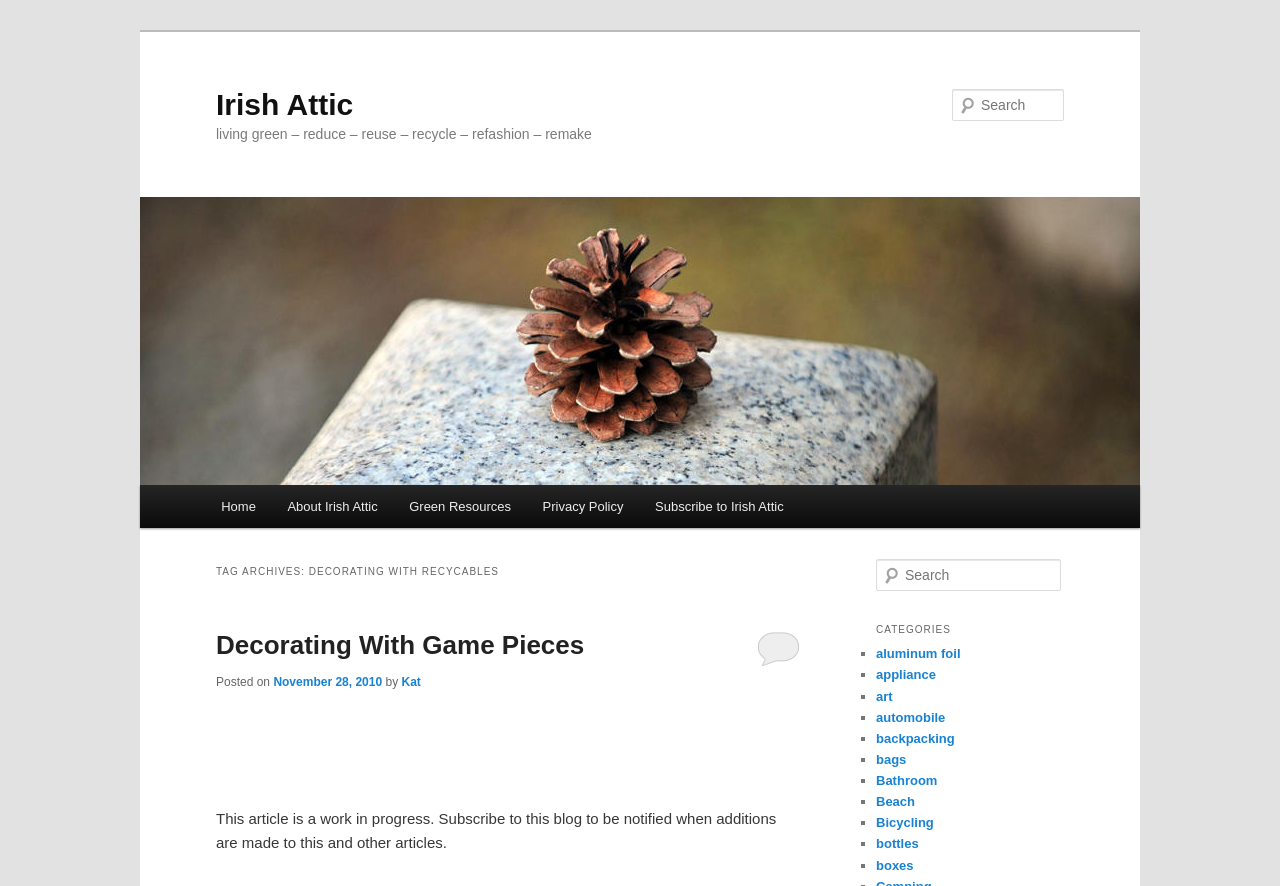What is the title of the article in the main content area?
Refer to the image and provide a one-word or short phrase answer.

Decorating With Game Pieces